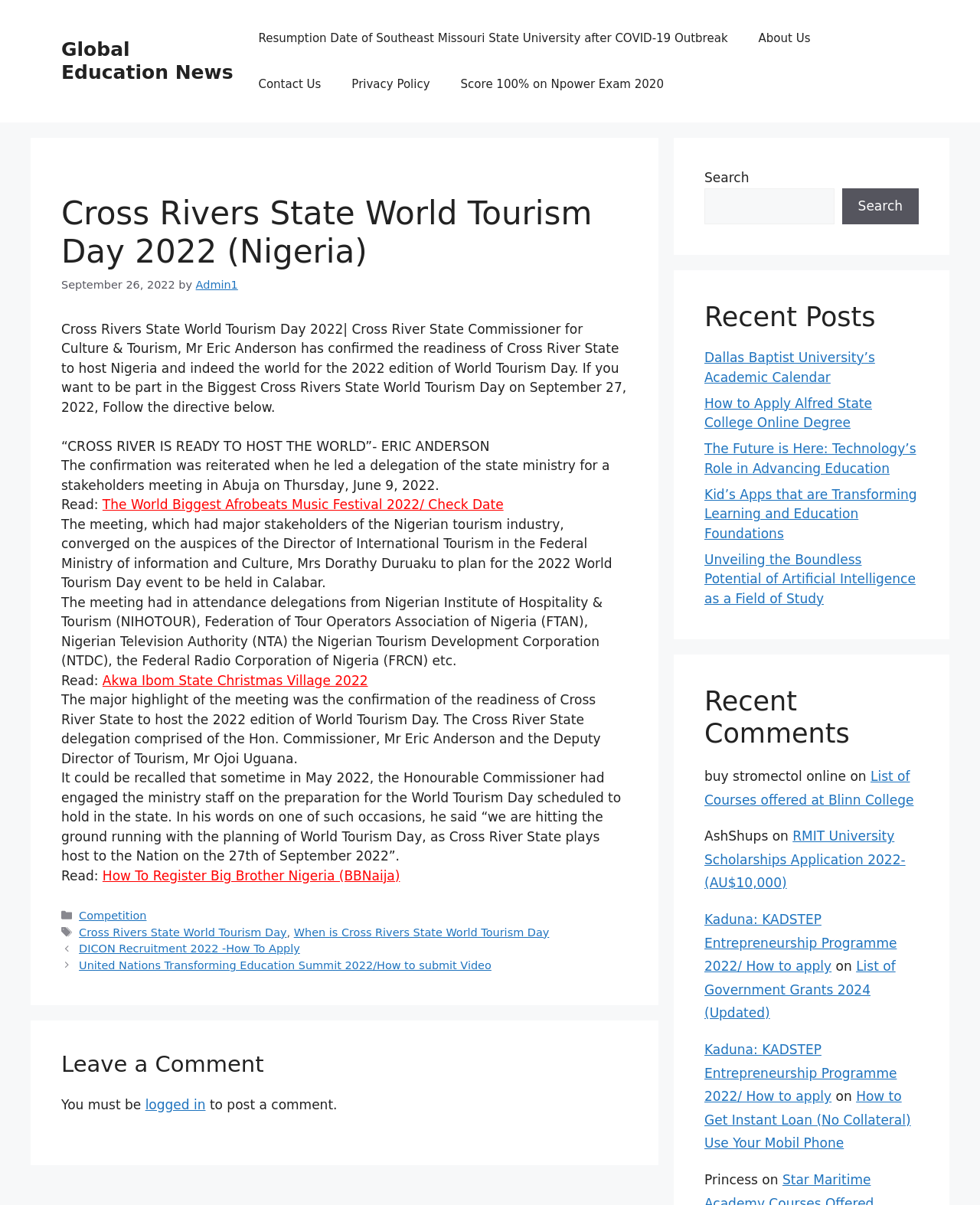Refer to the screenshot and give an in-depth answer to this question: What is the name of the ministry where the stakeholders meeting was held?

The name of the ministry where the stakeholders meeting was held can be found in the article section of the webpage, where it is mentioned that 'The meeting, which had major stakeholders of the Nigerian tourism industry, converged on the auspices of the Director of International Tourism in the Federal Ministry of Information and Culture, Mrs Dorathy Duruaku to plan for the 2022 World Tourism Day event to be held in Calabar.'